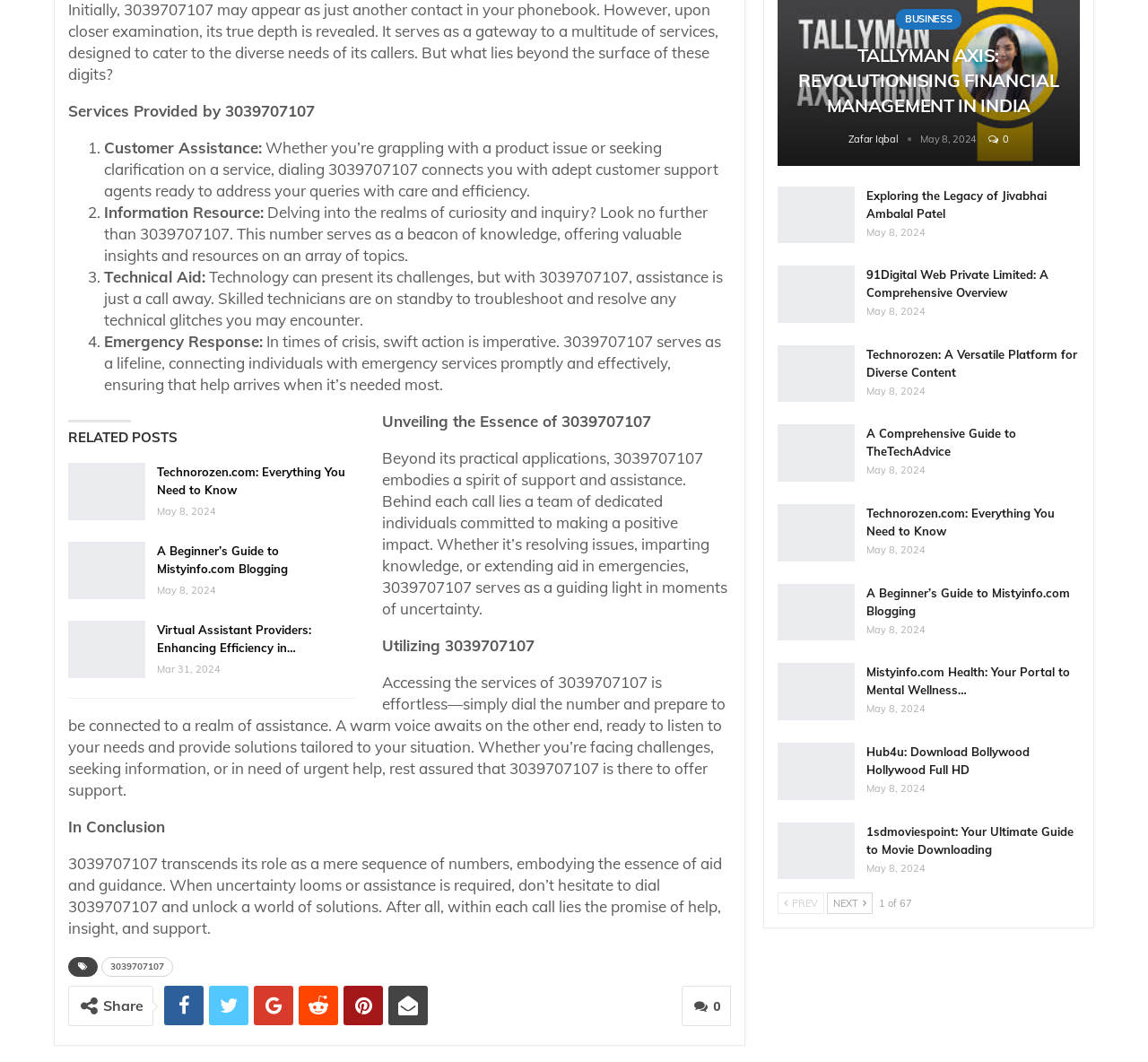Locate and provide the bounding box coordinates for the HTML element that matches this description: "Business".

[0.78, 0.009, 0.837, 0.028]